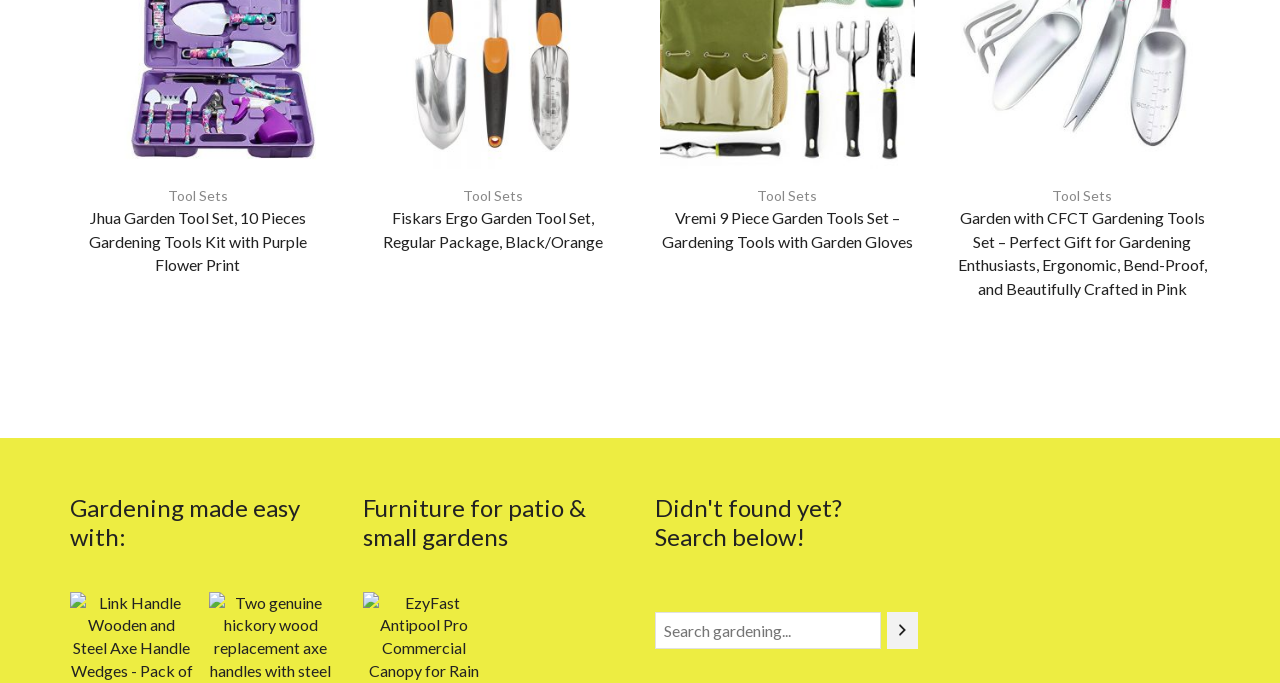Determine the bounding box coordinates of the UI element described by: "parent_node: SEE AT AMAZON".

[0.385, 0.173, 0.469, 0.226]